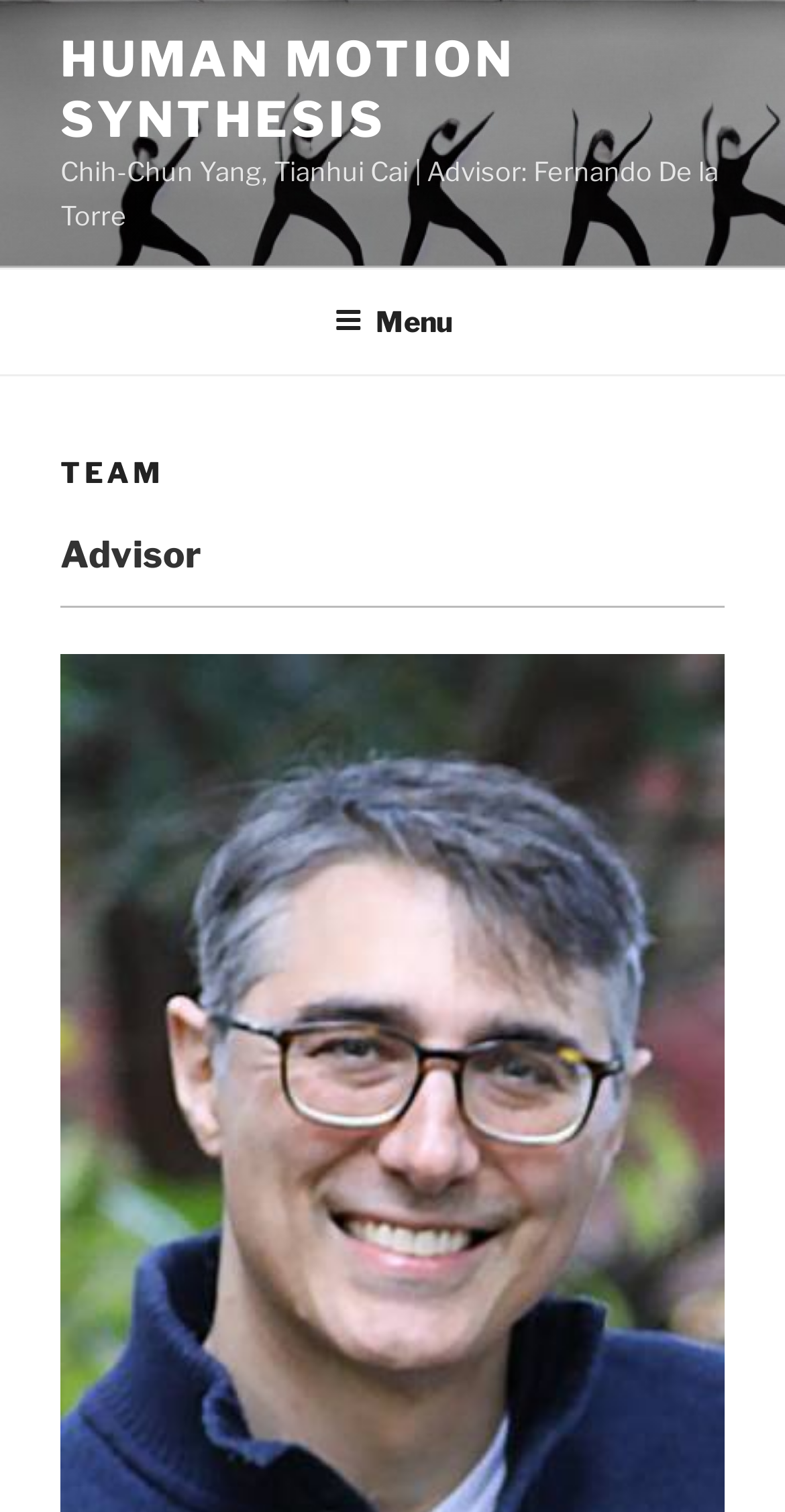Explain the webpage in detail, including its primary components.

The webpage is about the "Team - Human Motion Synthesis" and features a prominent link at the top-left corner with the text "HUMAN MOTION SYNTHESIS". Below this link, there is a static text element that reads "Chih-Chun Yang, Tianhui Cai | Advisor: Fernando De la Torre", which spans almost the entire width of the page.

On the top-right corner, there is a navigation menu labeled "Top Menu" with a button labeled "Menu" that can be expanded to reveal more options. When expanded, the menu contains a header section with two headings: "TEAM" and "Advisor", which are stacked vertically. A horizontal separator line is placed below the "Advisor" heading.

Overall, the webpage appears to be a team profile page, with the advisor's information prominently displayed.